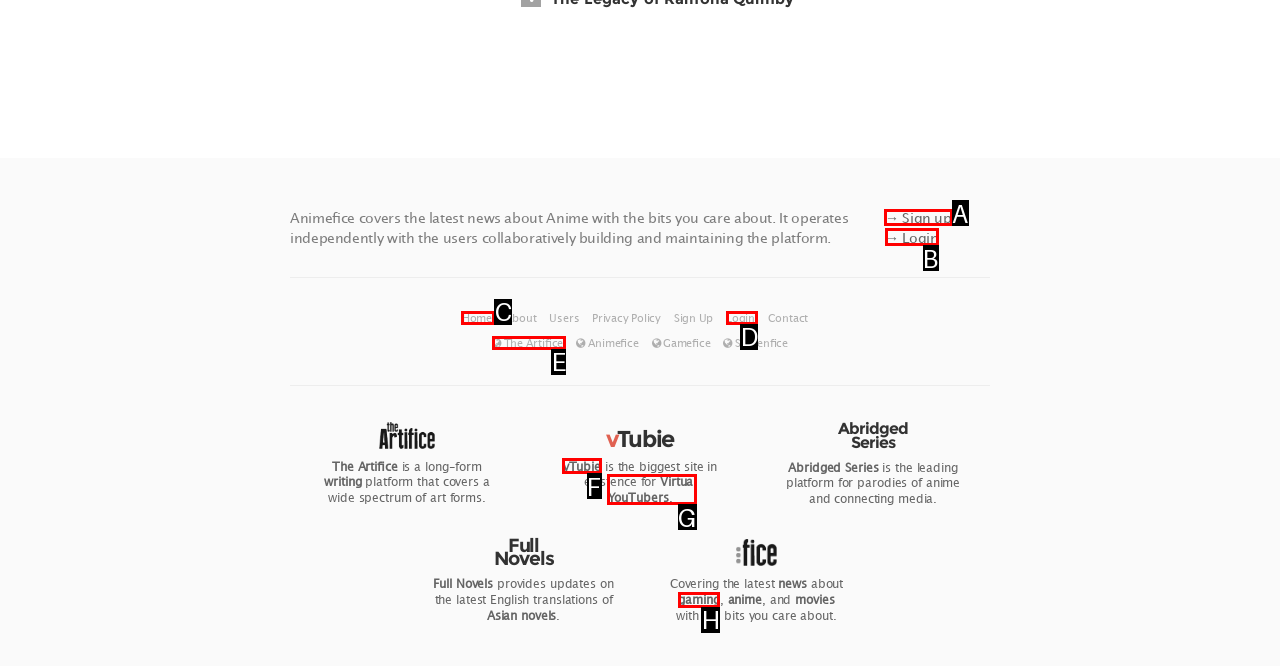Identify the correct UI element to click to follow this instruction: Sign up
Respond with the letter of the appropriate choice from the displayed options.

A